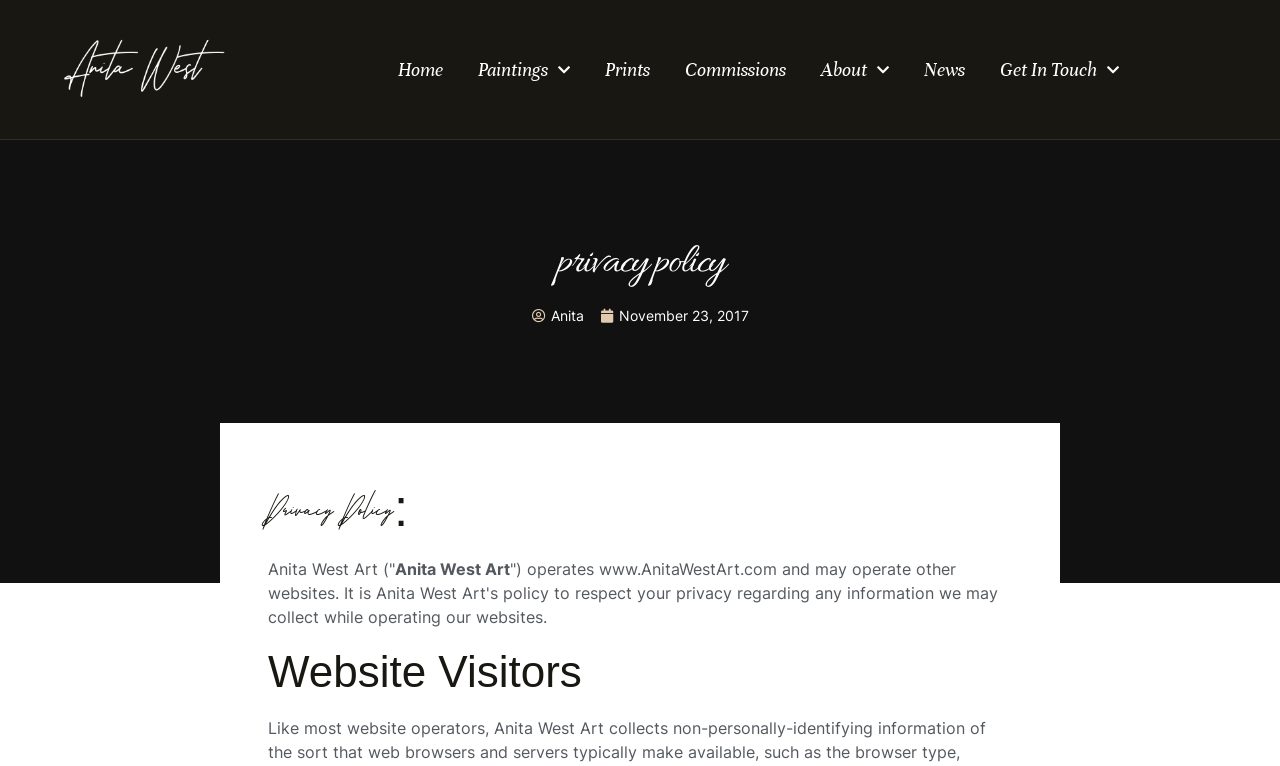Locate the bounding box coordinates of the area where you should click to accomplish the instruction: "check news".

[0.722, 0.061, 0.754, 0.121]